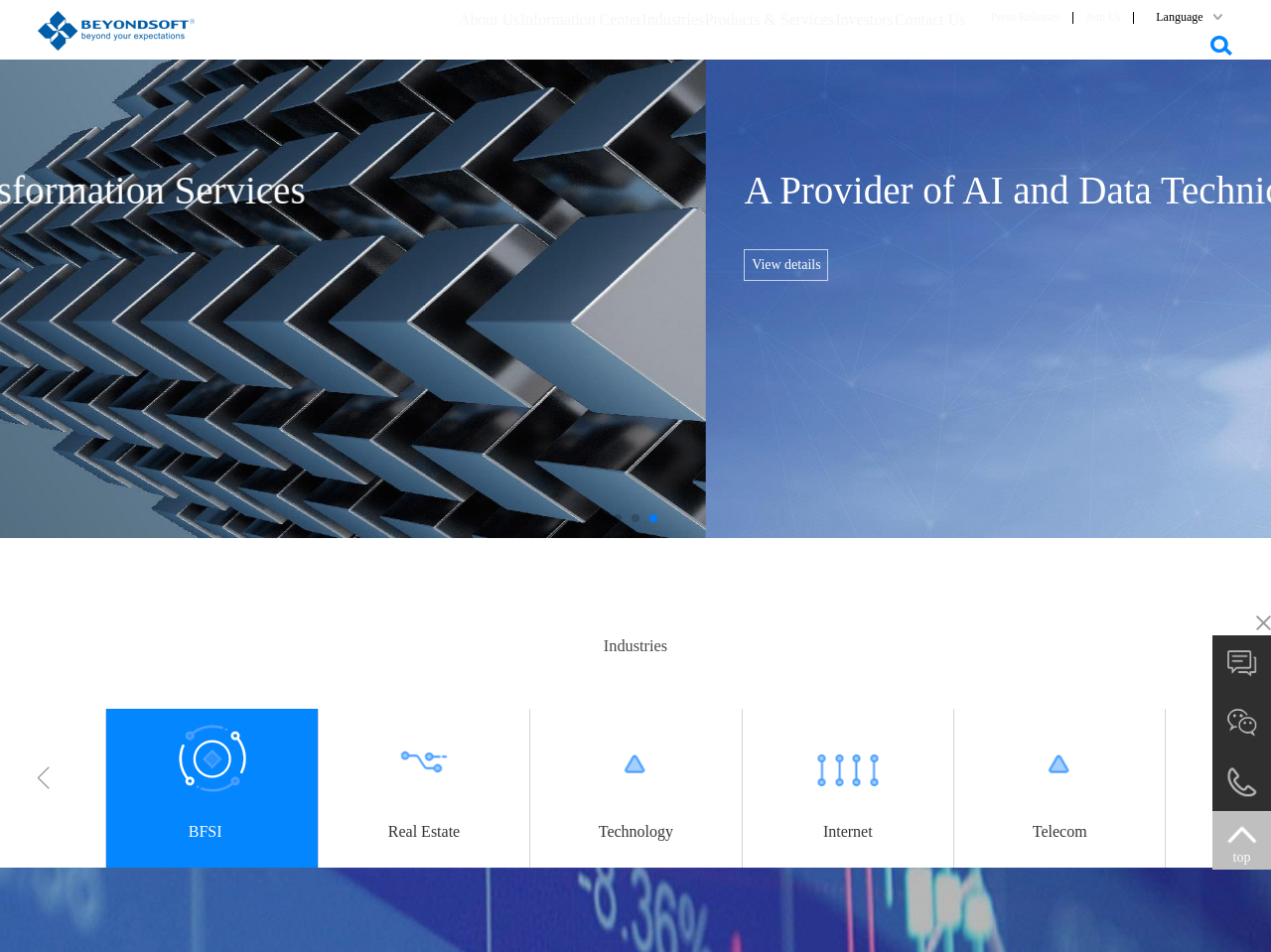Find and provide the bounding box coordinates for the UI element described here: "Castle for Sale". The coordinates should be given as four float numbers between 0 and 1: [left, top, right, bottom].

None